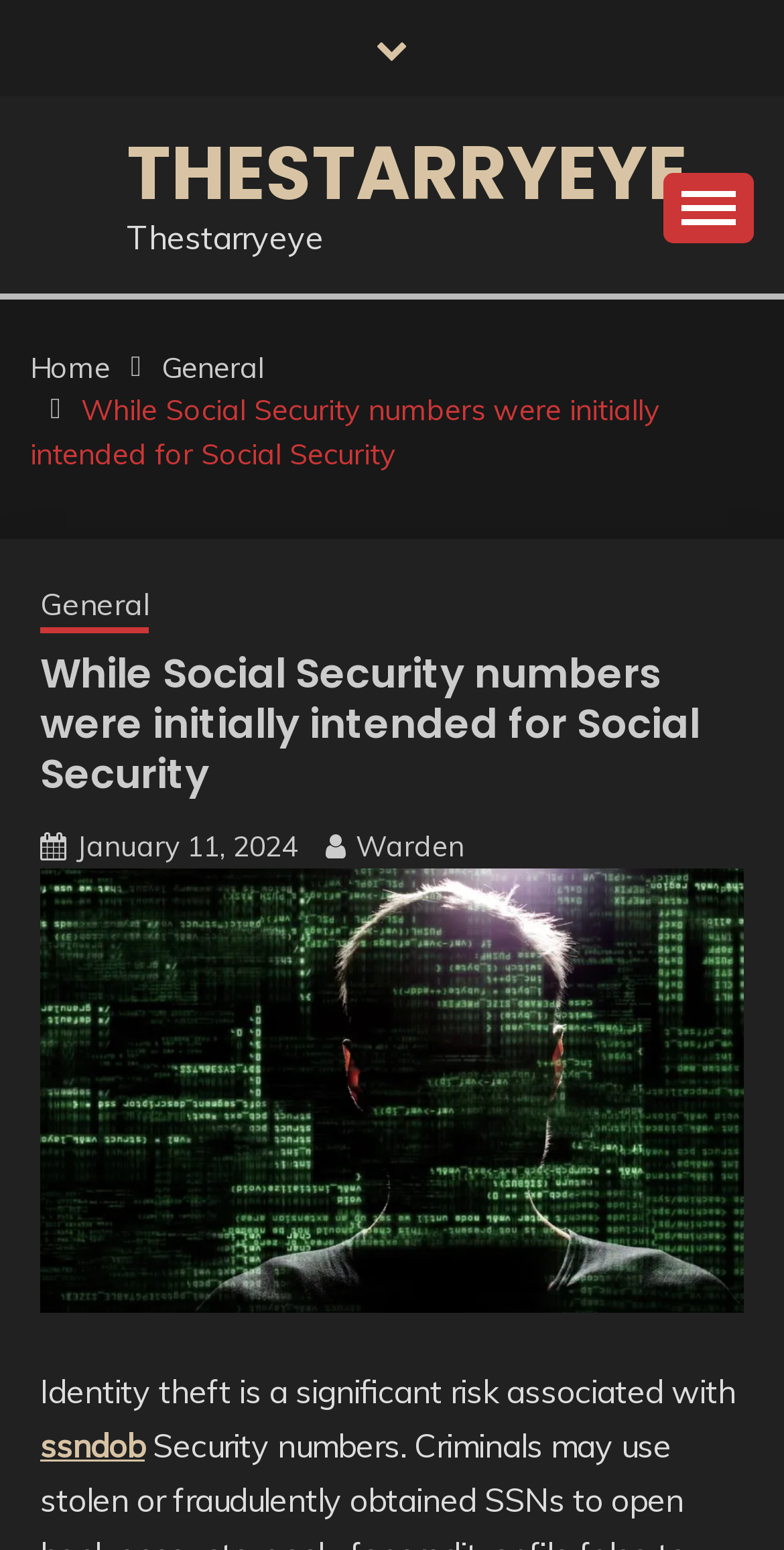Illustrate the webpage thoroughly, mentioning all important details.

The webpage appears to be an article or blog post discussing the risks associated with Social Security numbers, specifically identity theft. 

At the top of the page, there is a link on the left side, followed by a link to "THESTARRYEYE" and a static text element with the same name, positioned slightly below. On the right side, there is a button that controls the primary menu.

Below these elements, there is a navigation section with breadcrumbs, which includes links to "Home", "General", and the title of the article, "While Social Security numbers were initially intended for Social Security". 

The main content of the page starts with a heading that repeats the title of the article. Below the heading, there are several links, including one to "General", a date "January 11, 2024", and a link to "Warden". 

Following these links, there is a figure or image that takes up a significant portion of the page. Below the image, there is a block of text that starts with "Identity theft is a significant risk associated with" and includes a link to "ssndob". 

At the bottom of the page, on the right side, there is a link with a icon represented by "\uf176".